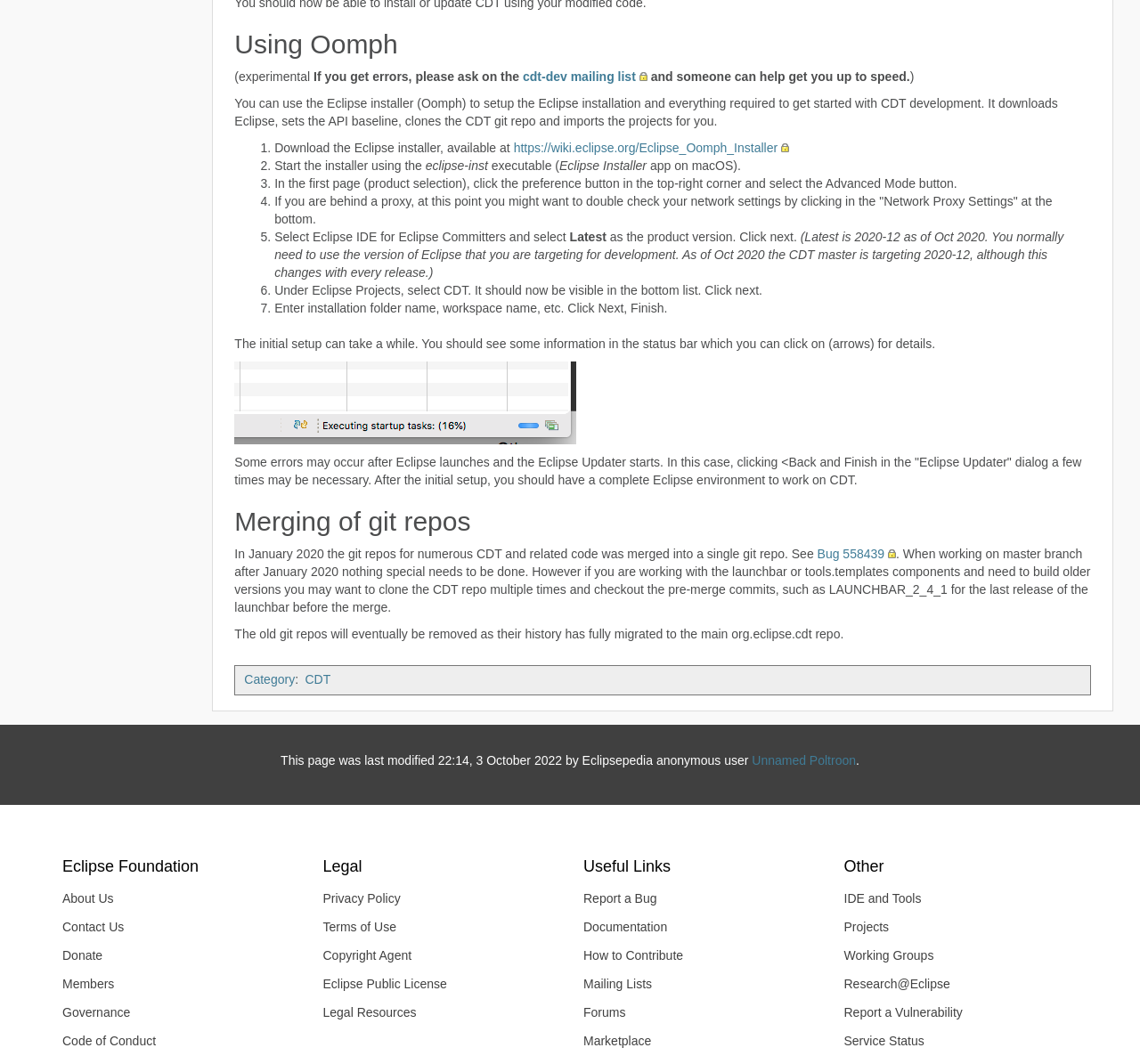What is the name of the git repo that was merged in January 2020?
Please ensure your answer is as detailed and informative as possible.

In January 2020, the git repos for numerous CDT and related code was merged into a single git repo, which is the CDT repo.